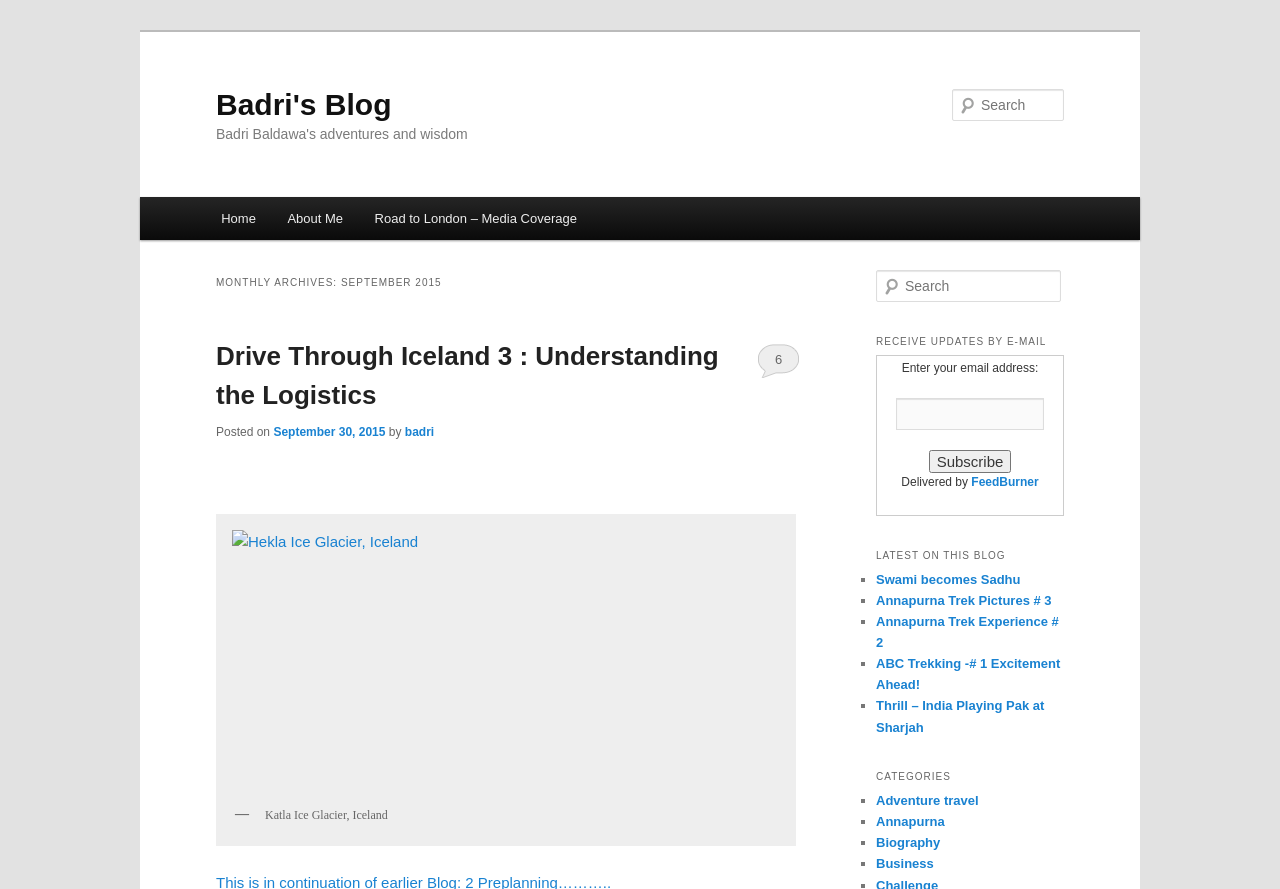Can you specify the bounding box coordinates of the area that needs to be clicked to fulfill the following instruction: "View the latest post 'Swami becomes Sadhu'"?

[0.684, 0.643, 0.797, 0.66]